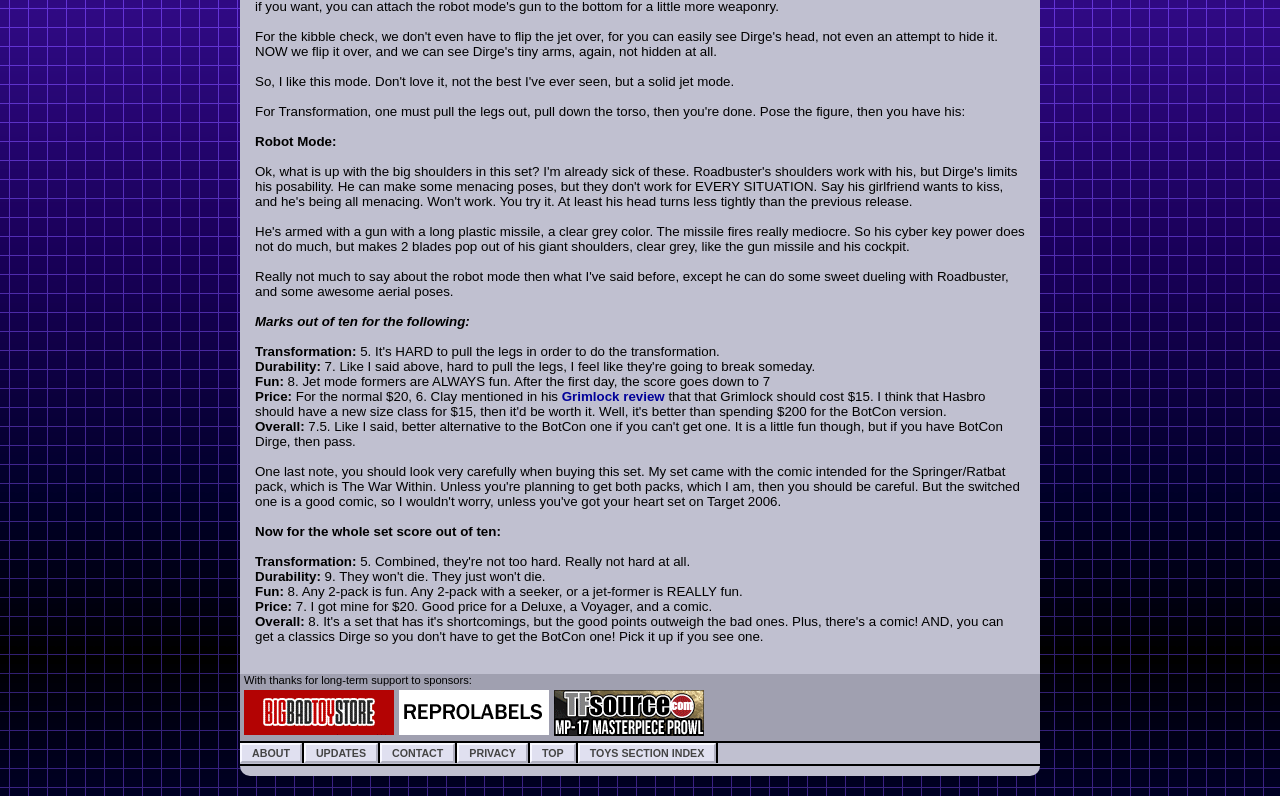Identify the bounding box coordinates for the region to click in order to carry out this instruction: "Click the 'ABOUT' link". Provide the coordinates using four float numbers between 0 and 1, formatted as [left, top, right, bottom].

[0.188, 0.933, 0.236, 0.959]